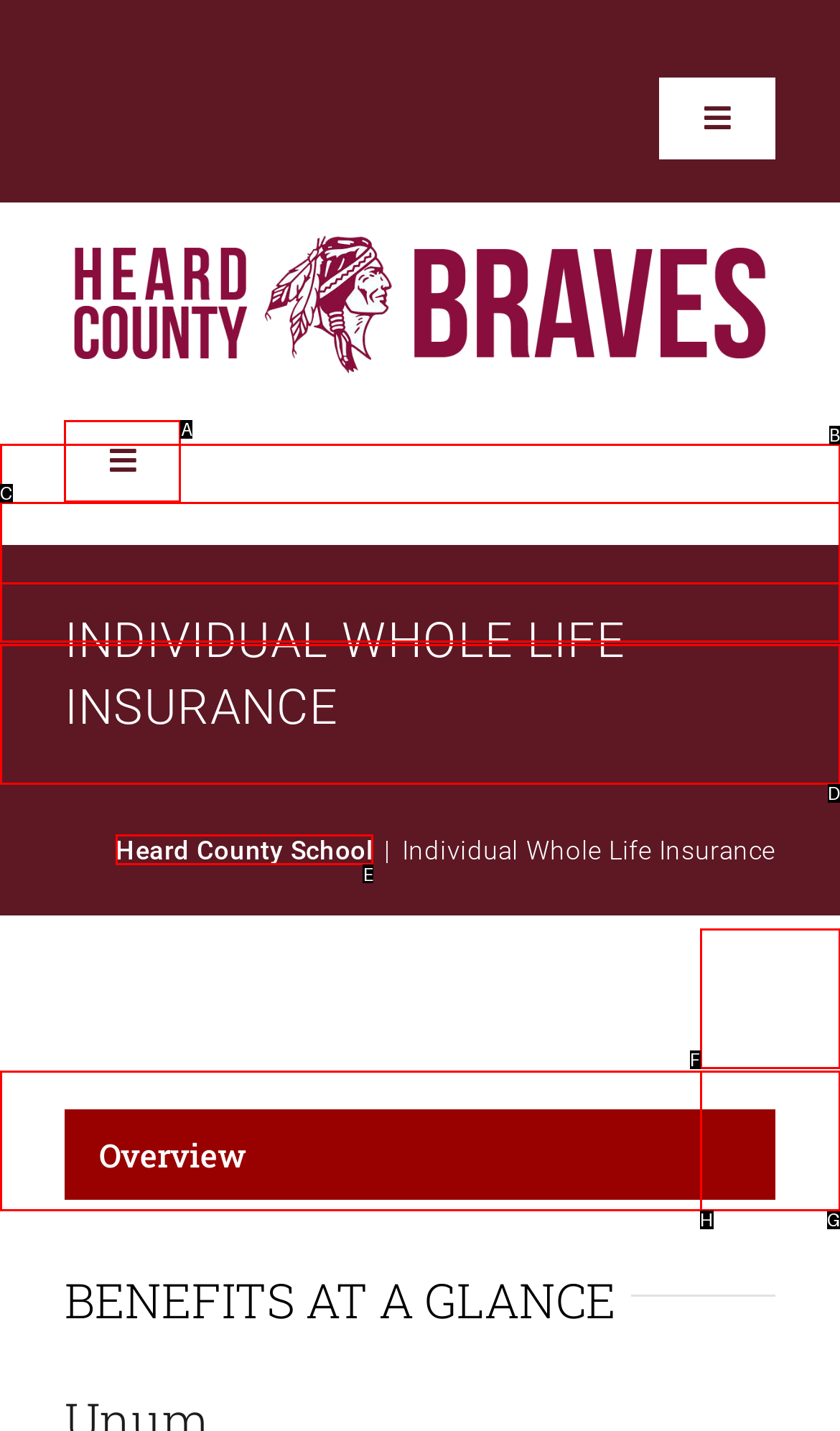From the options shown, which one fits the description: Heard County School? Respond with the appropriate letter.

E